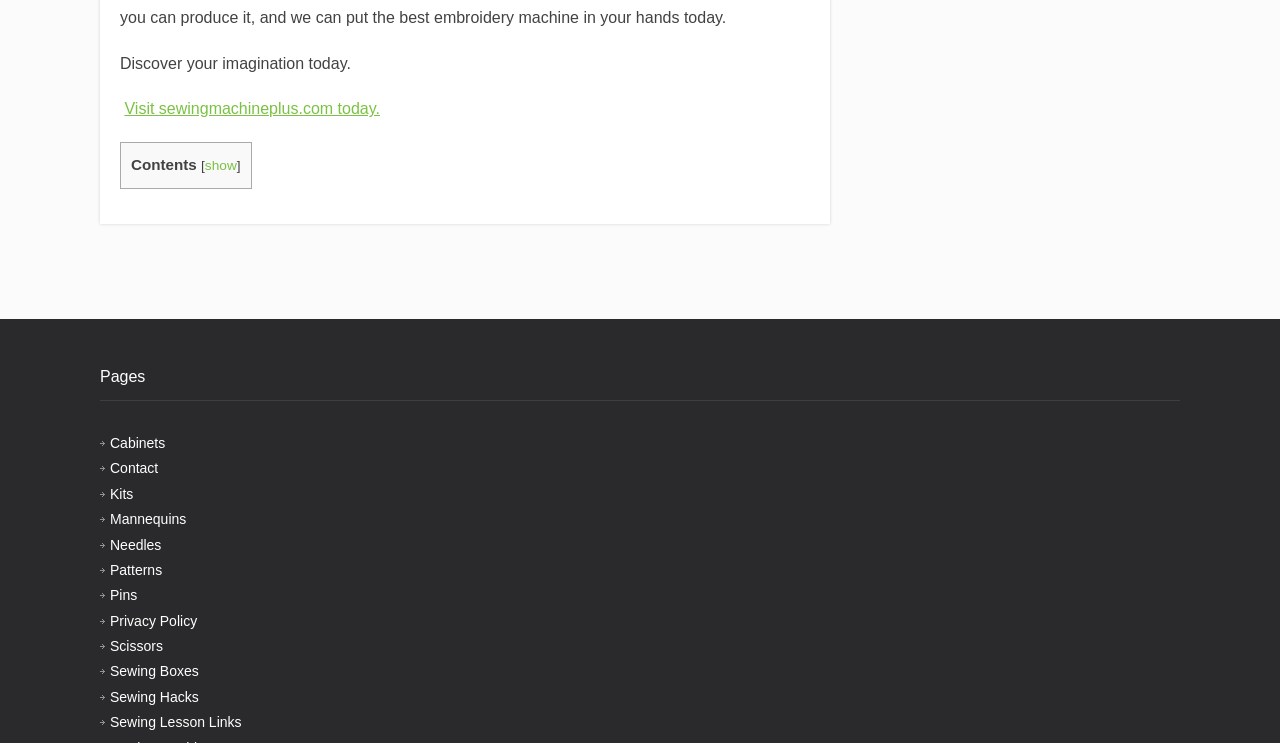Answer the following in one word or a short phrase: 
How many links are present in the webpage?

15